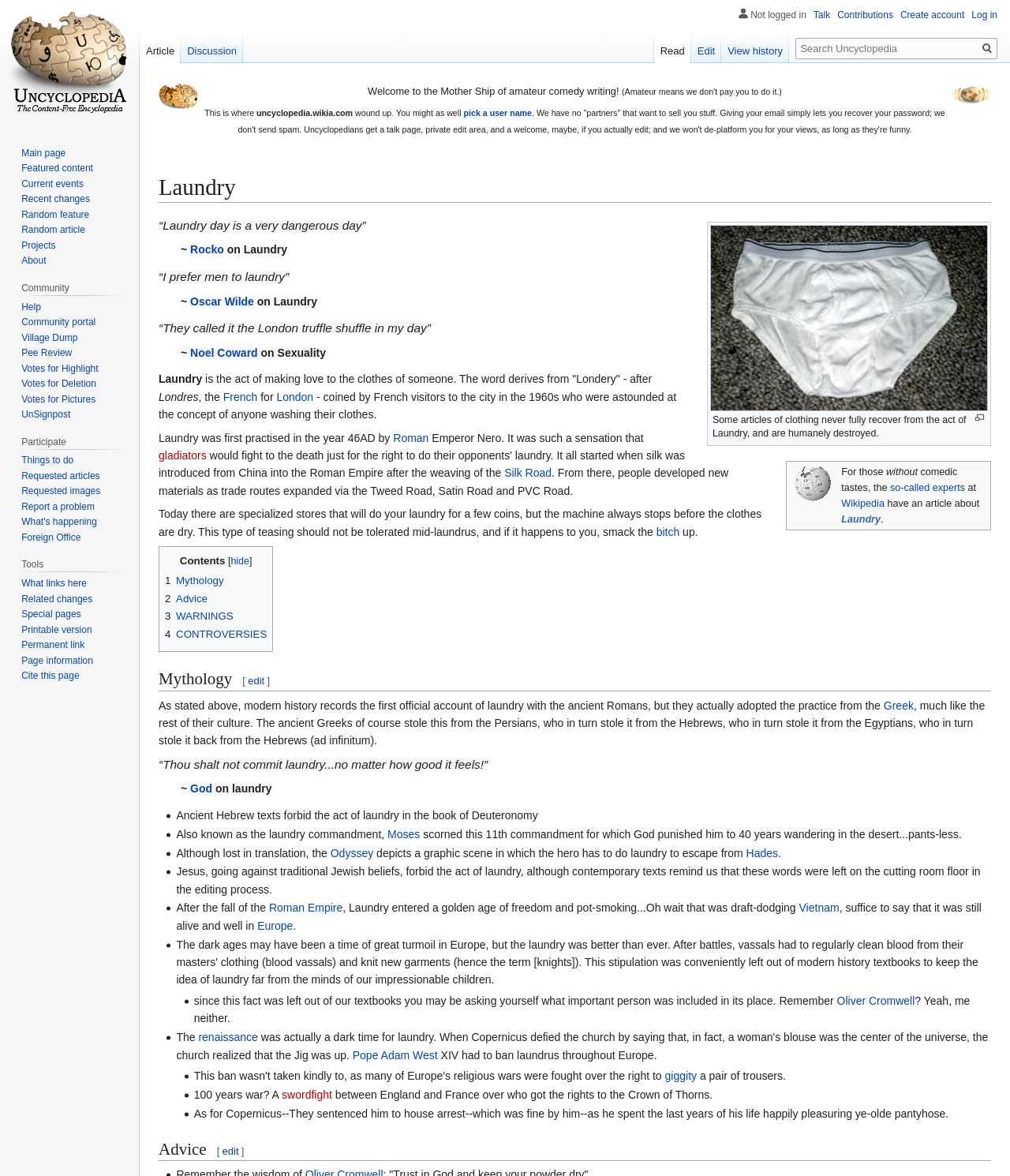Identify the bounding box for the described UI element. Provide the coordinates in (top-left x, top-left y, bottom-right x, bottom-right y) format with values ranging from 0 to 1: pick a user name

[0.459, 0.092, 0.527, 0.1]